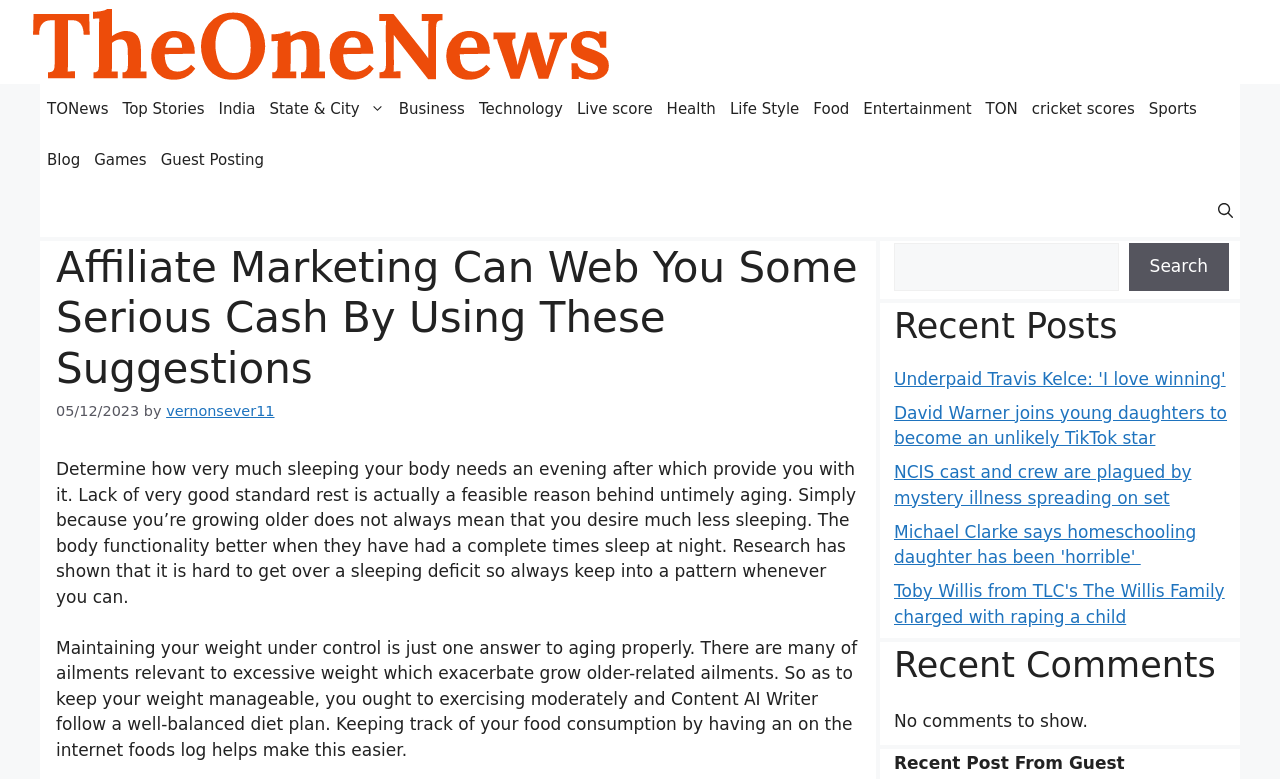Can you provide the bounding box coordinates for the element that should be clicked to implement the instruction: "Read the 'Affiliate Marketing Can Web You Some Serious Cash By Using These Suggestions' article"?

[0.044, 0.312, 0.673, 0.506]